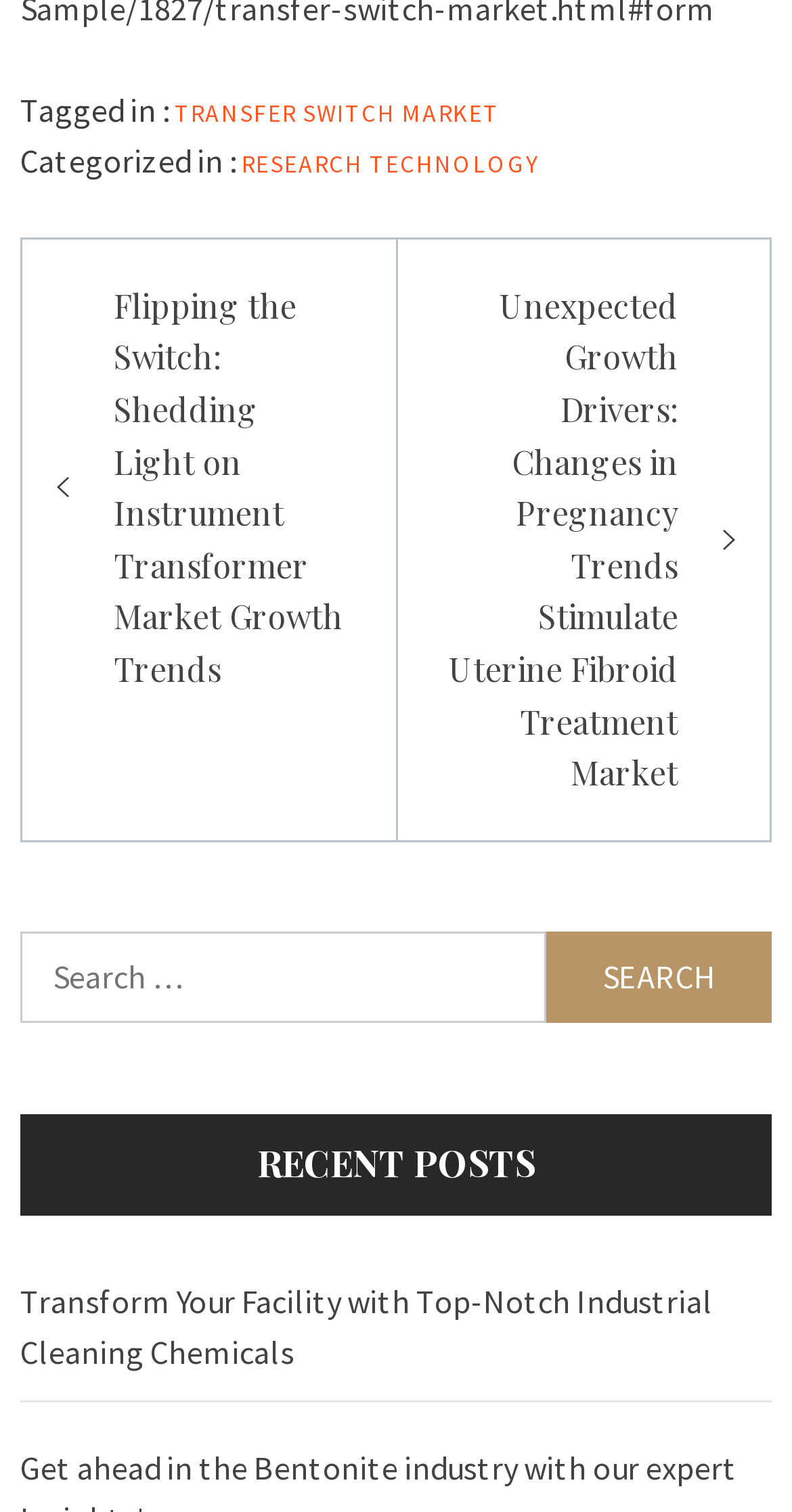Find the bounding box coordinates for the area that must be clicked to perform this action: "Read recent post about industrial cleaning chemicals".

[0.026, 0.83, 0.974, 0.927]